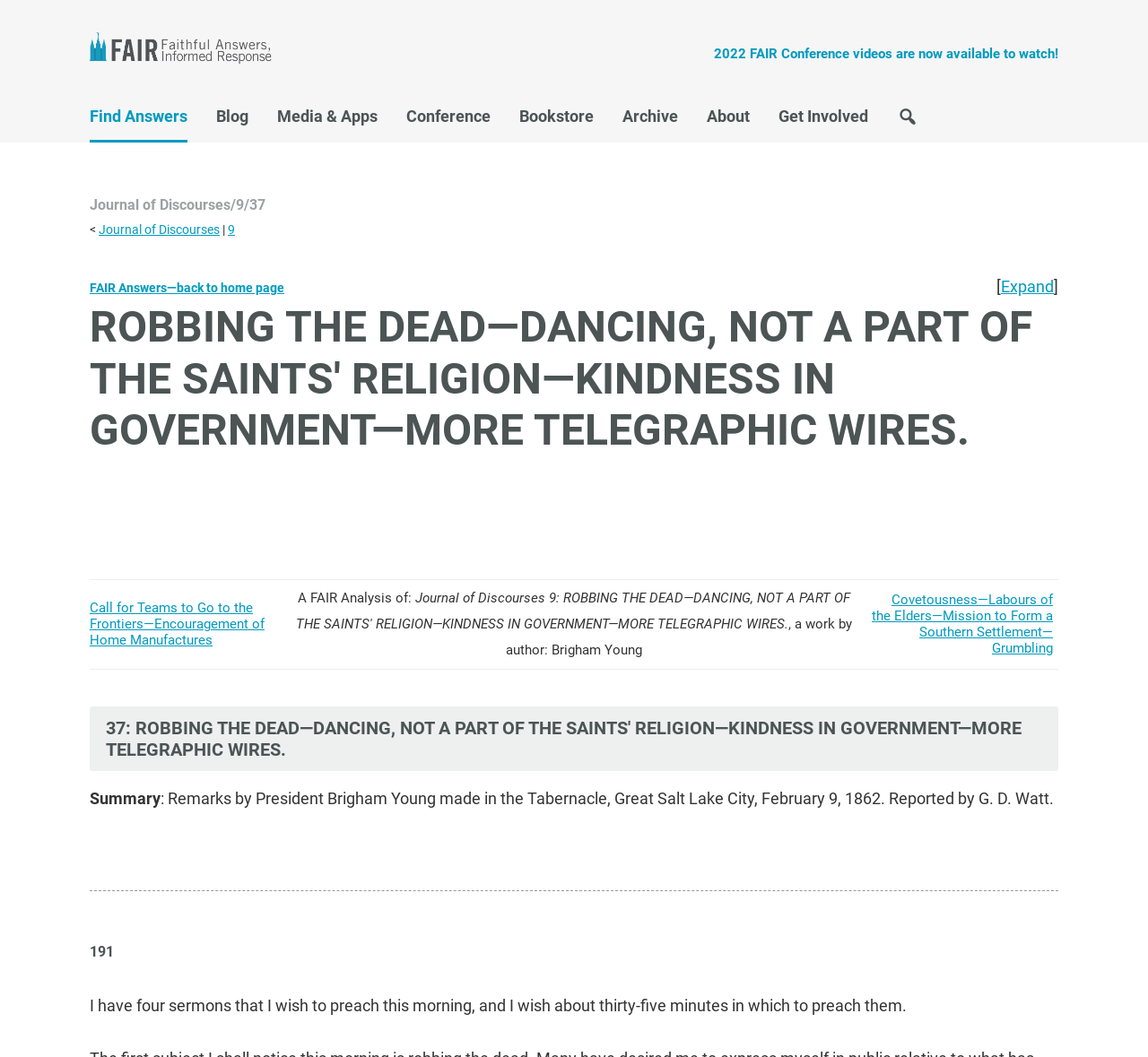Answer the following query concisely with a single word or phrase:
How many minutes does President Brigham Young wish to preach?

thirty-five minutes